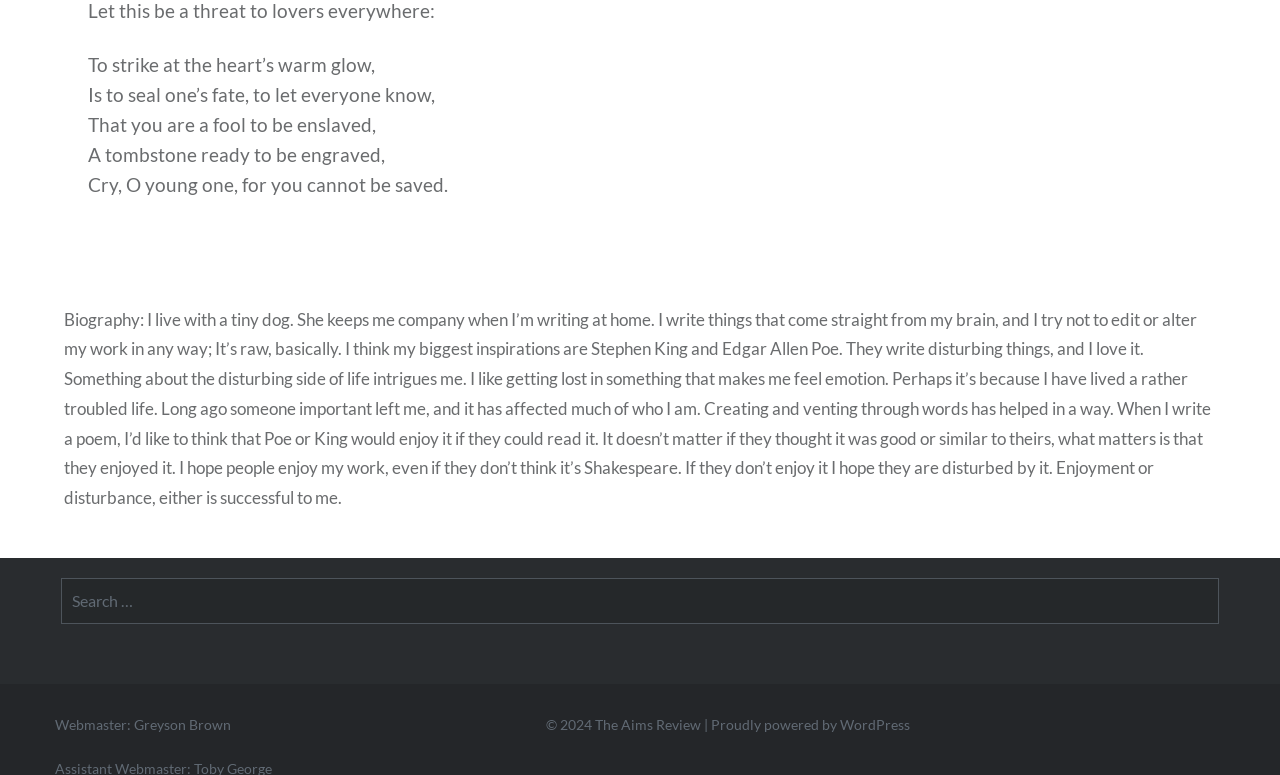Extract the bounding box of the UI element described as: "The Aims Review".

[0.465, 0.924, 0.548, 0.946]